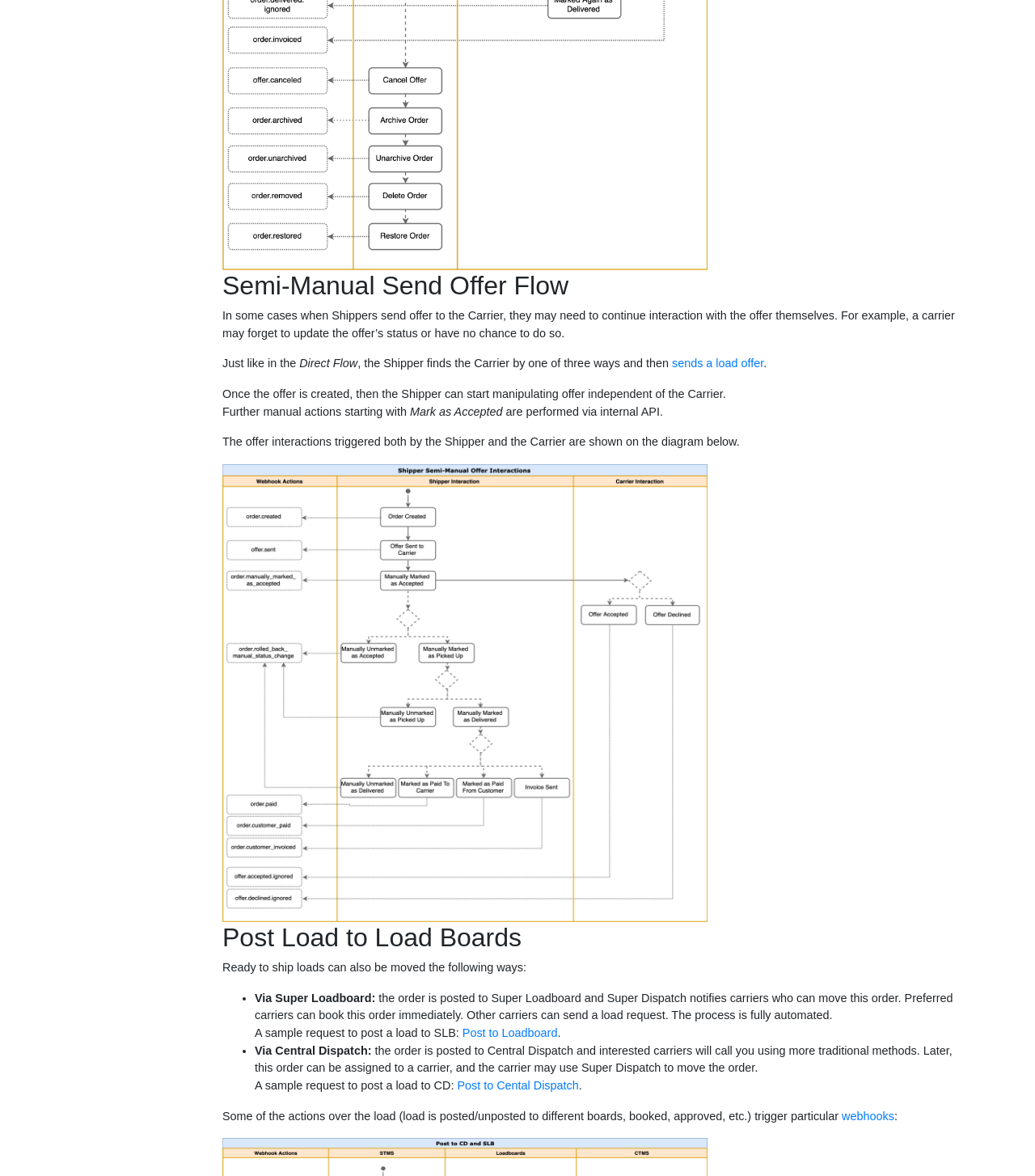Provide the bounding box coordinates of the UI element this sentence describes: "Post to Loadboard".

[0.447, 0.873, 0.539, 0.884]